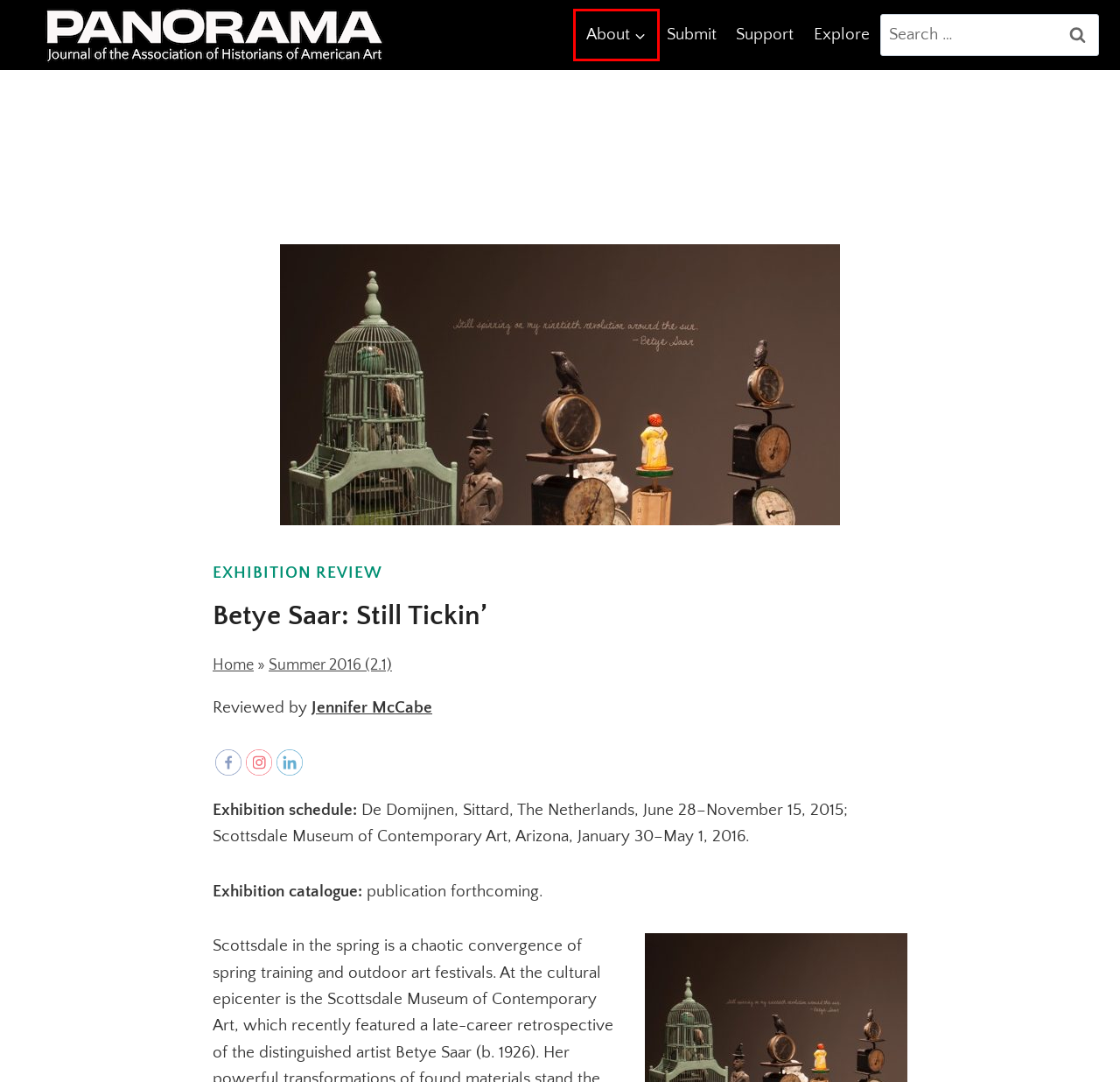Observe the webpage screenshot and focus on the red bounding box surrounding a UI element. Choose the most appropriate webpage description that corresponds to the new webpage after clicking the element in the bounding box. Here are the candidates:
A. About the Journal - Panorama
B. Support - Panorama
C. Jennifer McCabe Archives - Panorama
D. Betye Saar Archives - Panorama
E. Home - Panorama
F. African American art Archives - Panorama
G. Summer 2016 (2.1) Archives - Panorama
H. Contemporary Art Archives - Panorama

A